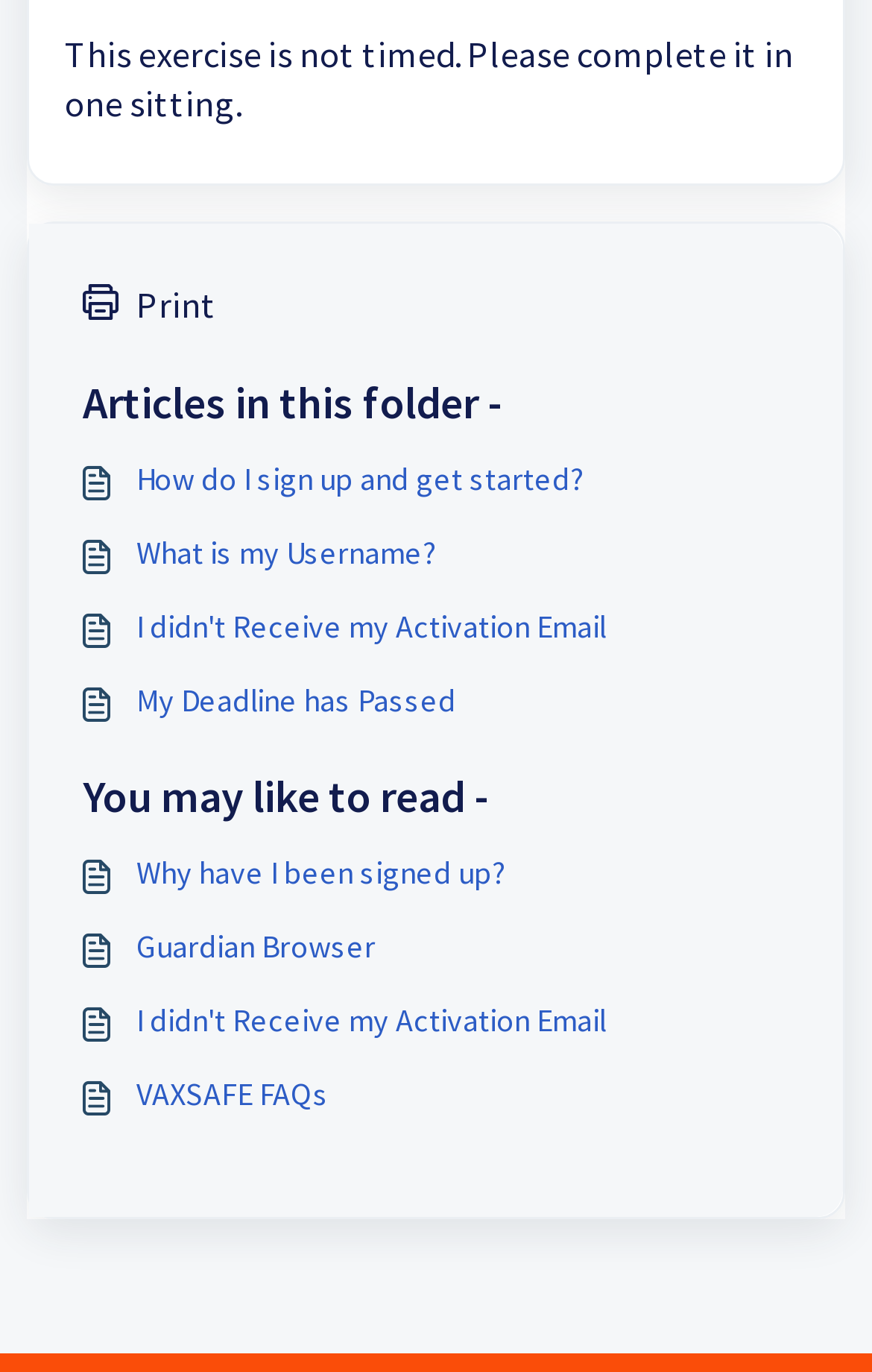Identify the bounding box of the UI component described as: "Guardian Browser".

[0.095, 0.673, 0.905, 0.707]